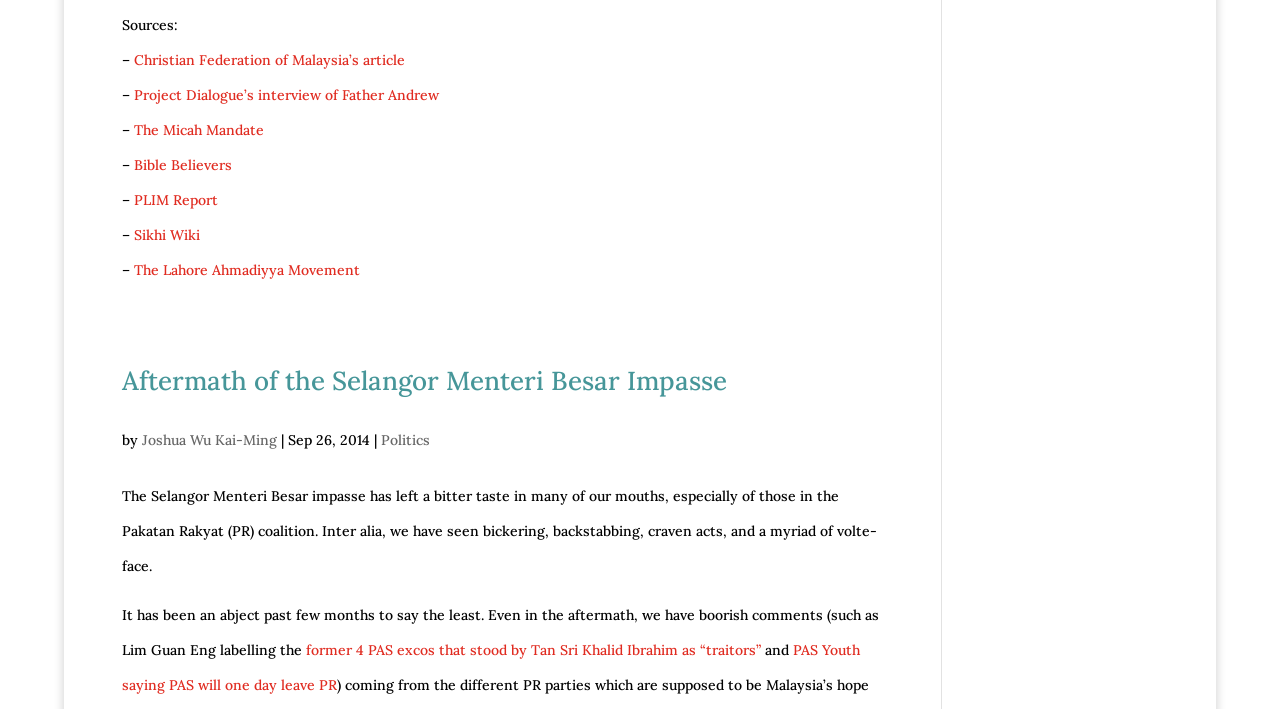What category does the article belong to?
Based on the image, answer the question with as much detail as possible.

I determined the category of the article by looking at the link 'Politics' which is located next to the date of the article.